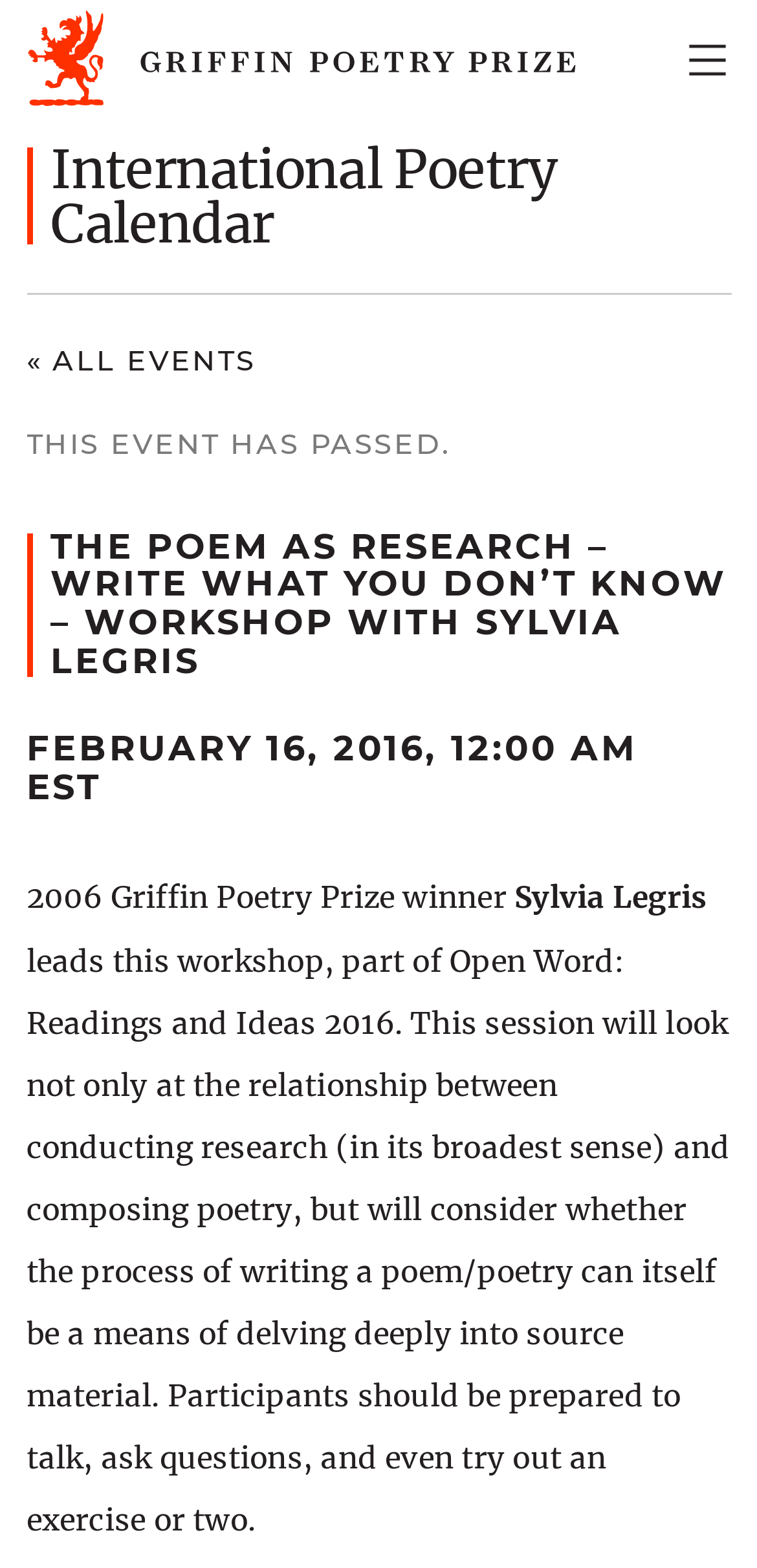Please provide a one-word or short phrase answer to the question:
What is the name of the event series?

Open Word: Readings and Ideas 2016